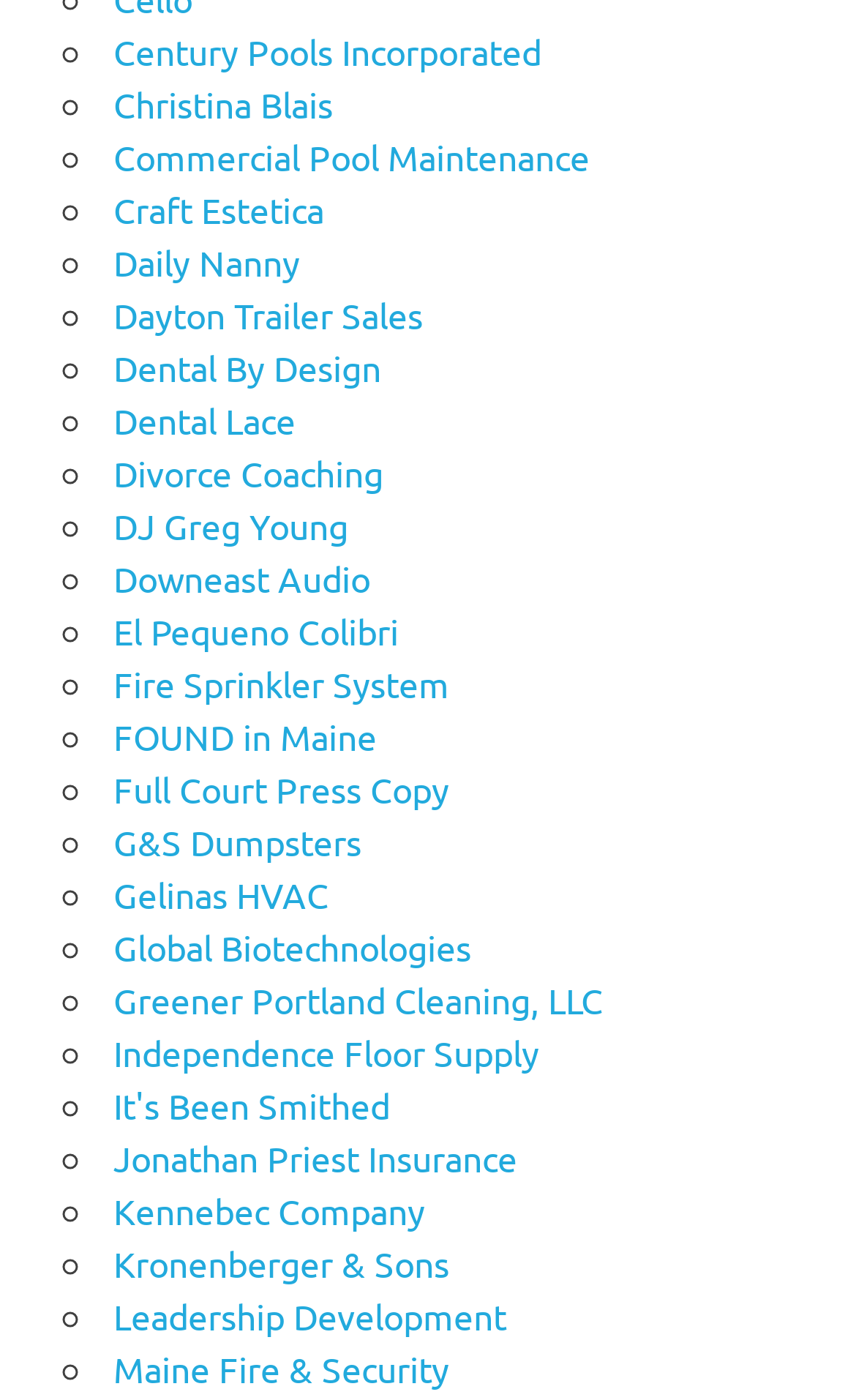Find the bounding box coordinates for the UI element that matches this description: "Fire Sprinkler System".

[0.133, 0.472, 0.525, 0.504]